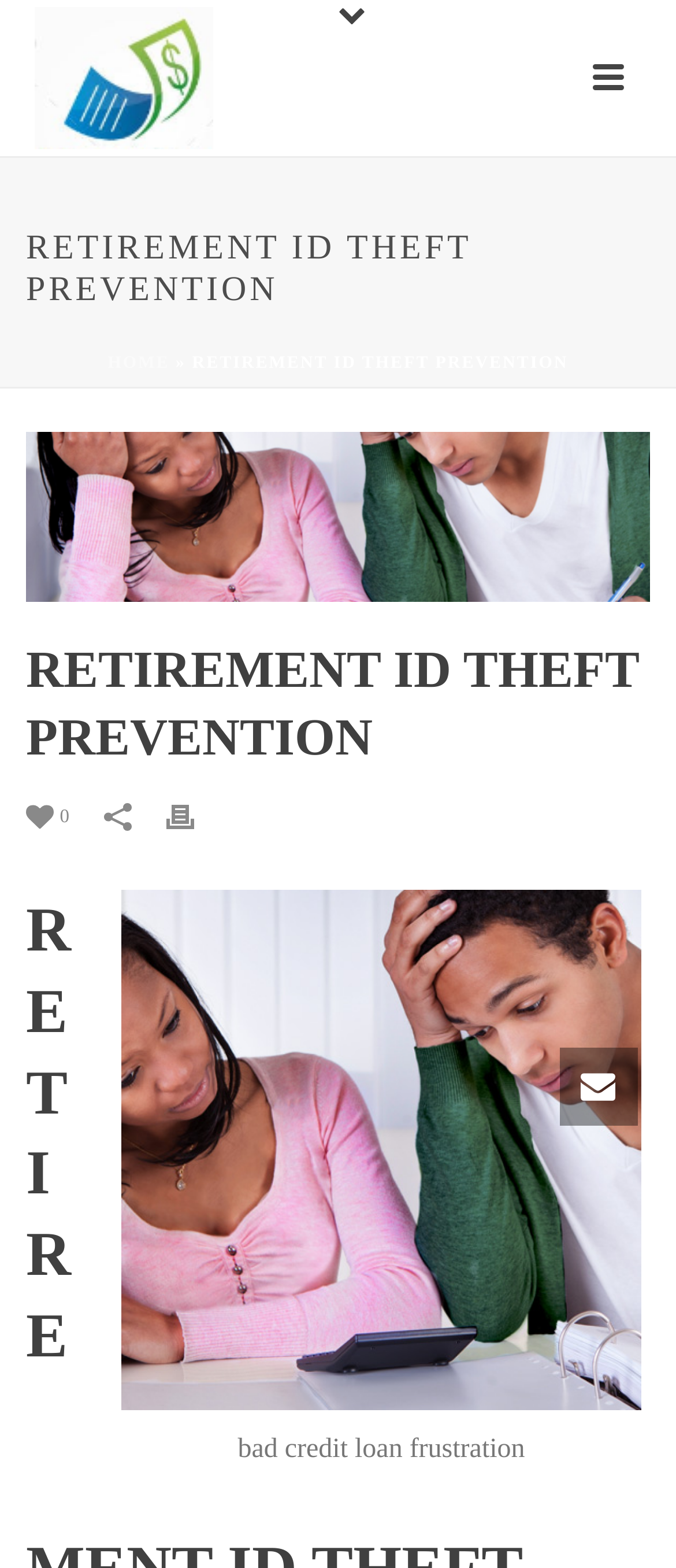From the webpage screenshot, identify the region described by title="Retirement ID Theft Prevention". Provide the bounding box coordinates as (top-left x, top-left y, bottom-right x, bottom-right y), with each value being a floating point number between 0 and 1.

[0.038, 0.275, 0.962, 0.384]